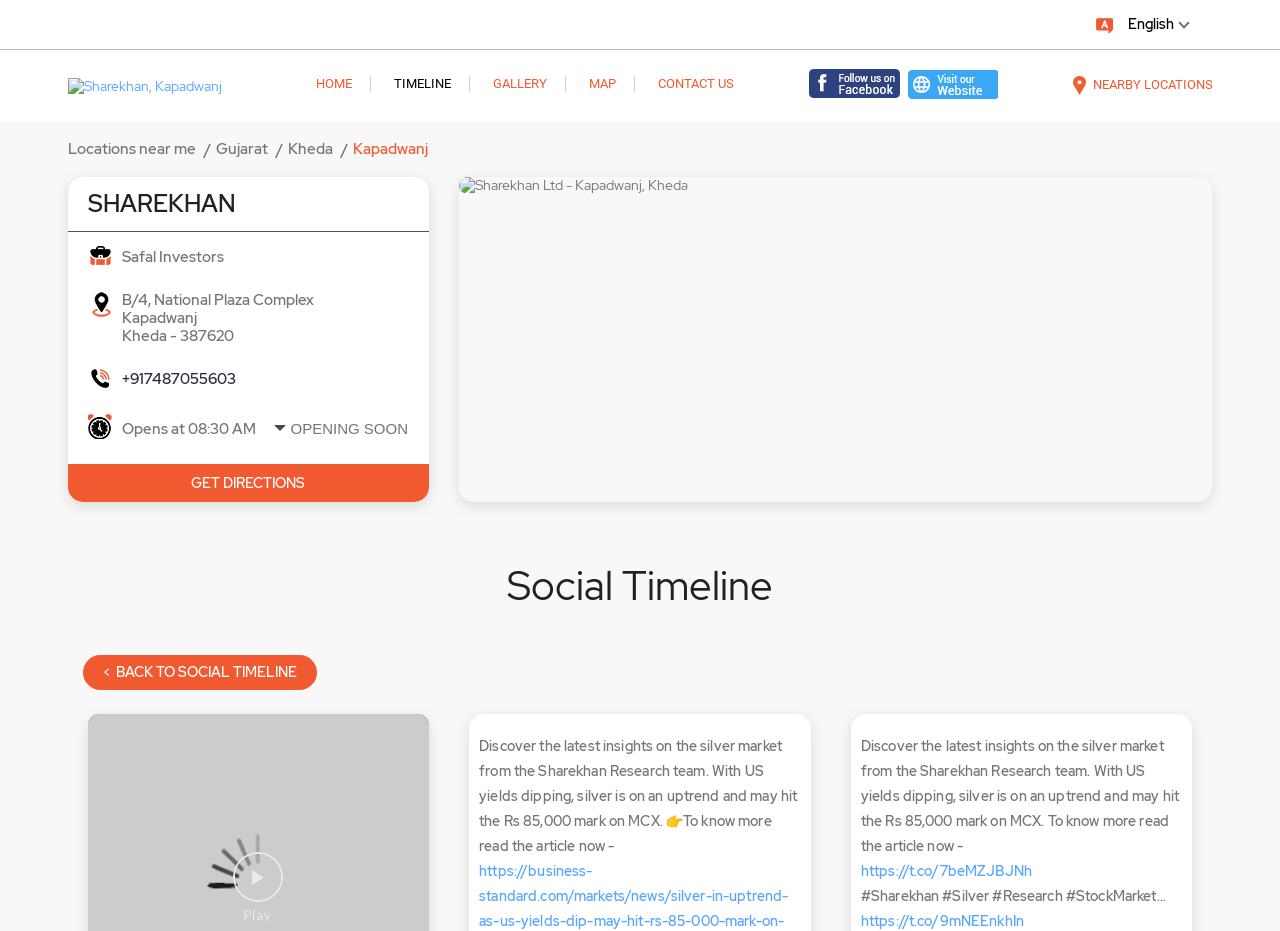Respond to the question below with a single word or phrase:
What is the date of the post?

08 May 2024